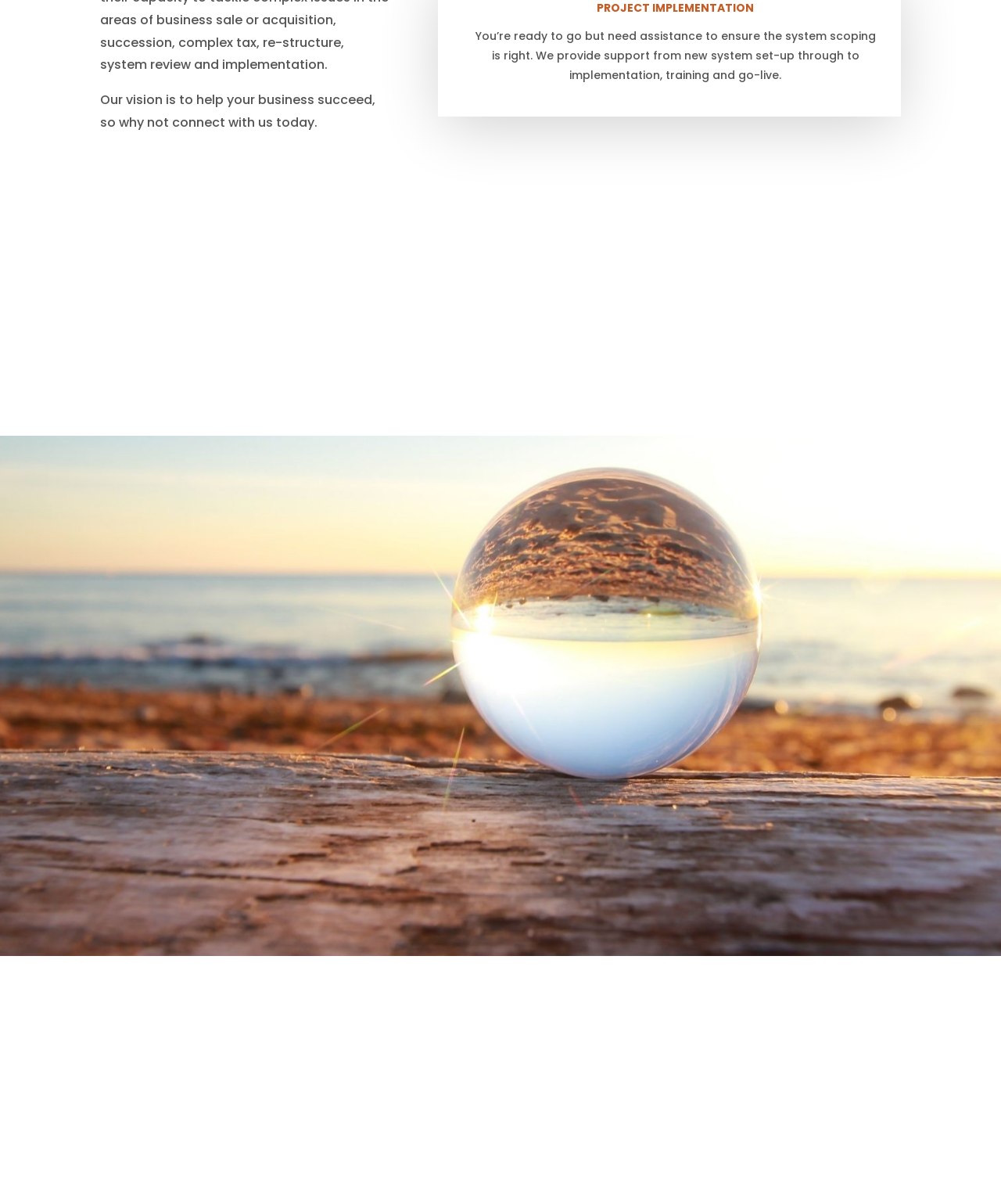Based on the image, please elaborate on the answer to the following question:
What industry does the company specialize in?

The company specializes in the banking and finance industry, as indicated by the heading 'BANKING & FINANCE' and the static text element that describes their services in this area.